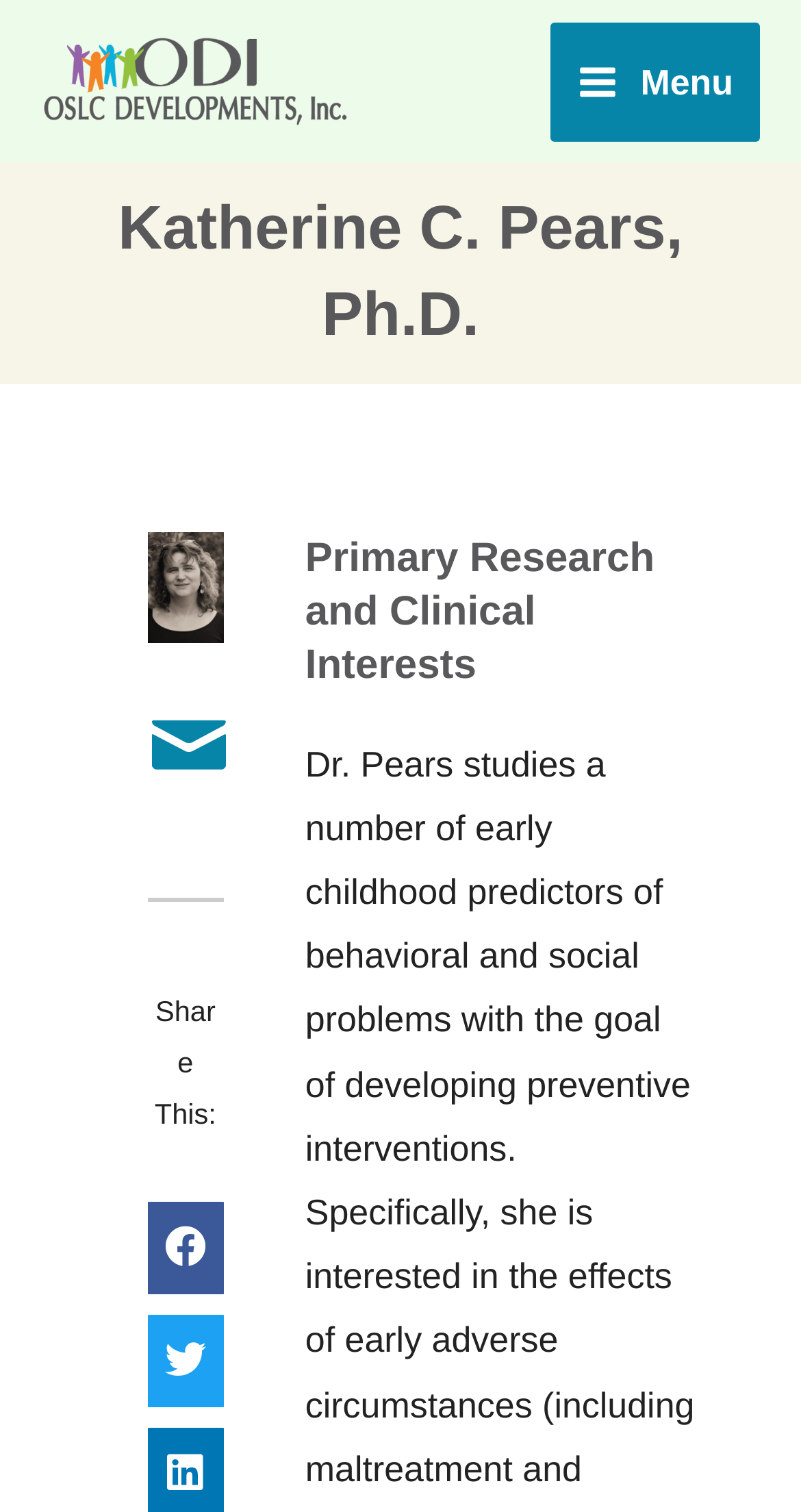Locate and extract the headline of this webpage.

Katherine C. Pears, Ph.D.